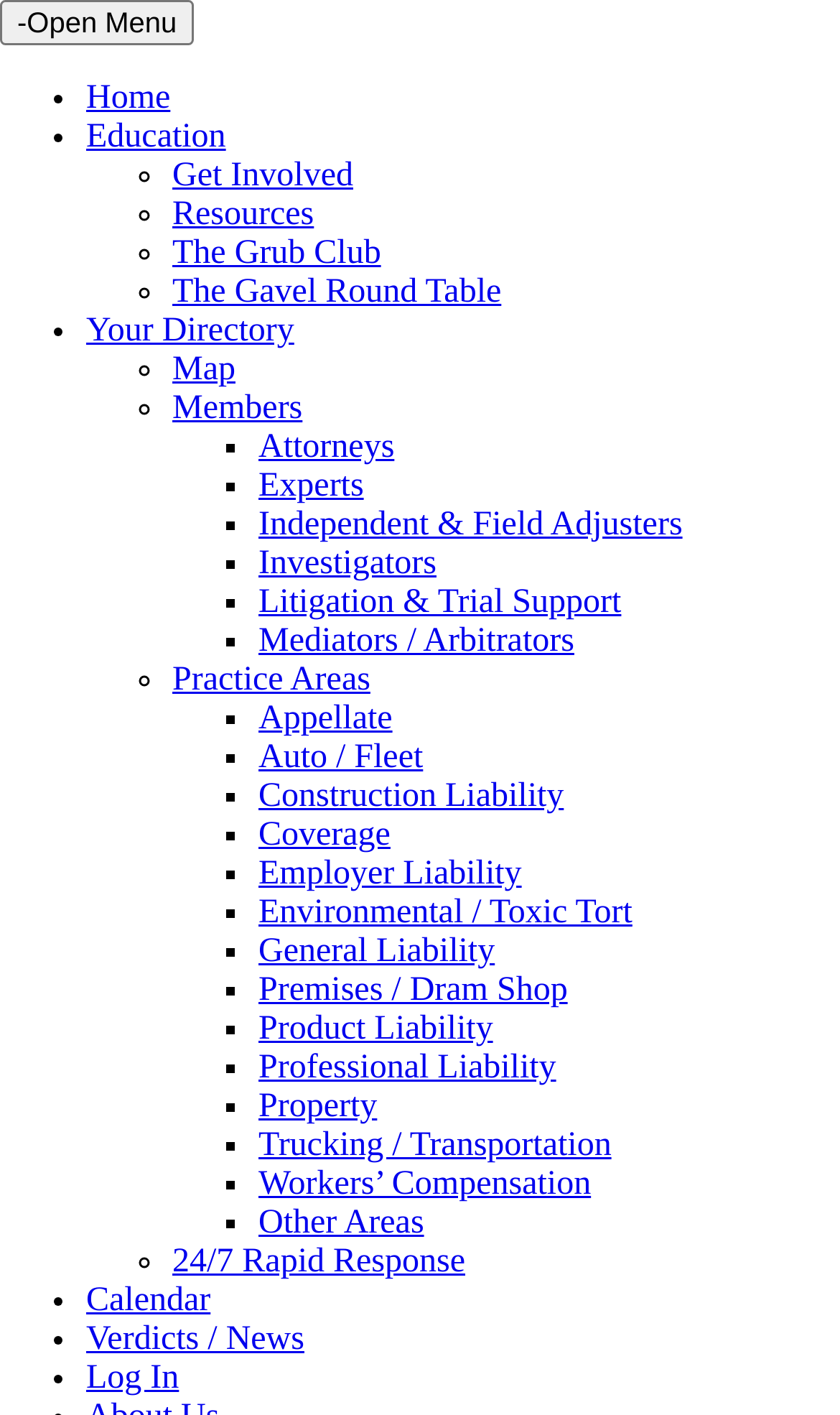Answer the question briefly using a single word or phrase: 
What is the purpose of the '24/7 Rapid Response' link?

Unknown